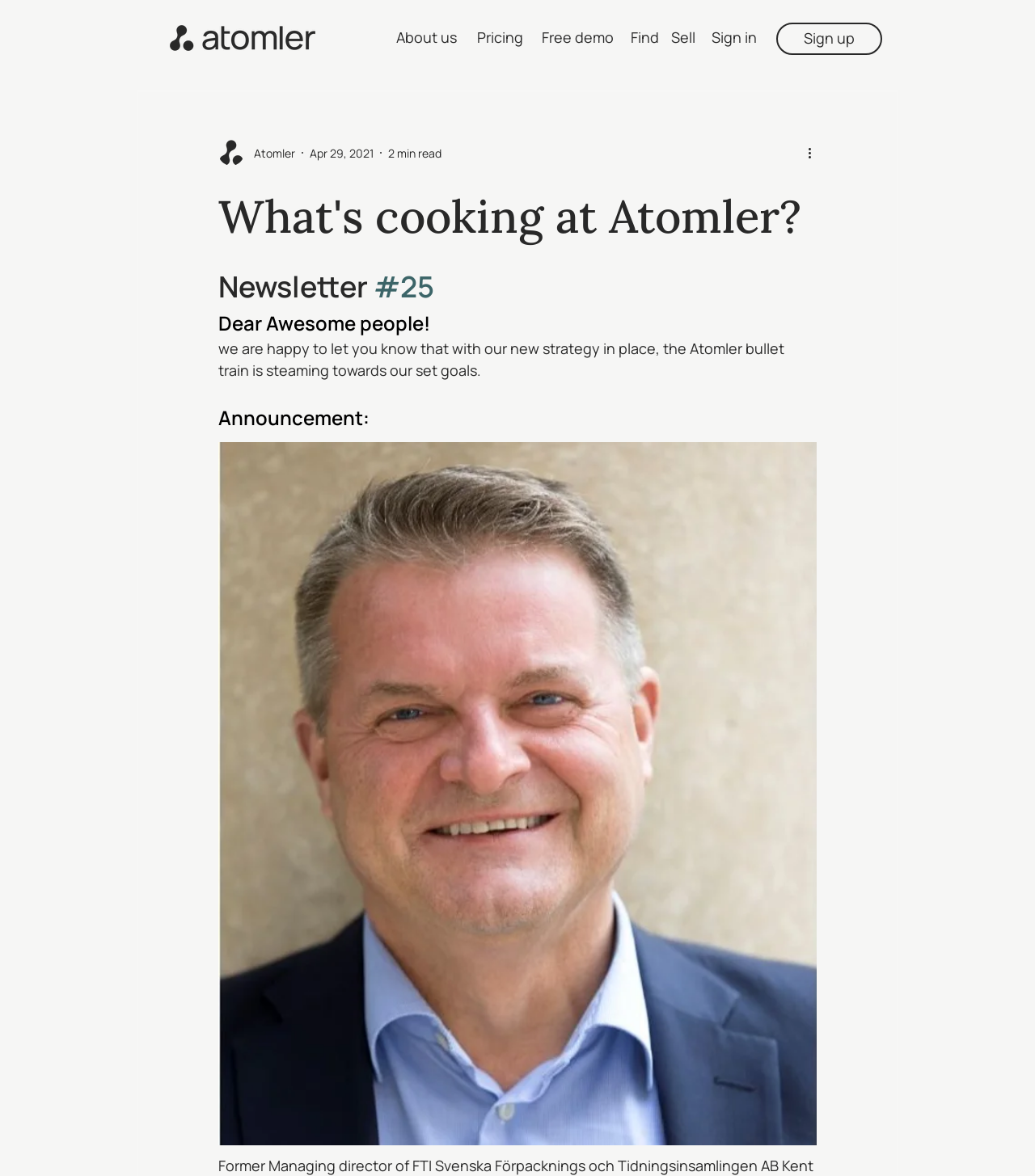Determine the bounding box coordinates of the clickable area required to perform the following instruction: "Click the More actions button". The coordinates should be represented as four float numbers between 0 and 1: [left, top, right, bottom].

[0.778, 0.122, 0.797, 0.138]